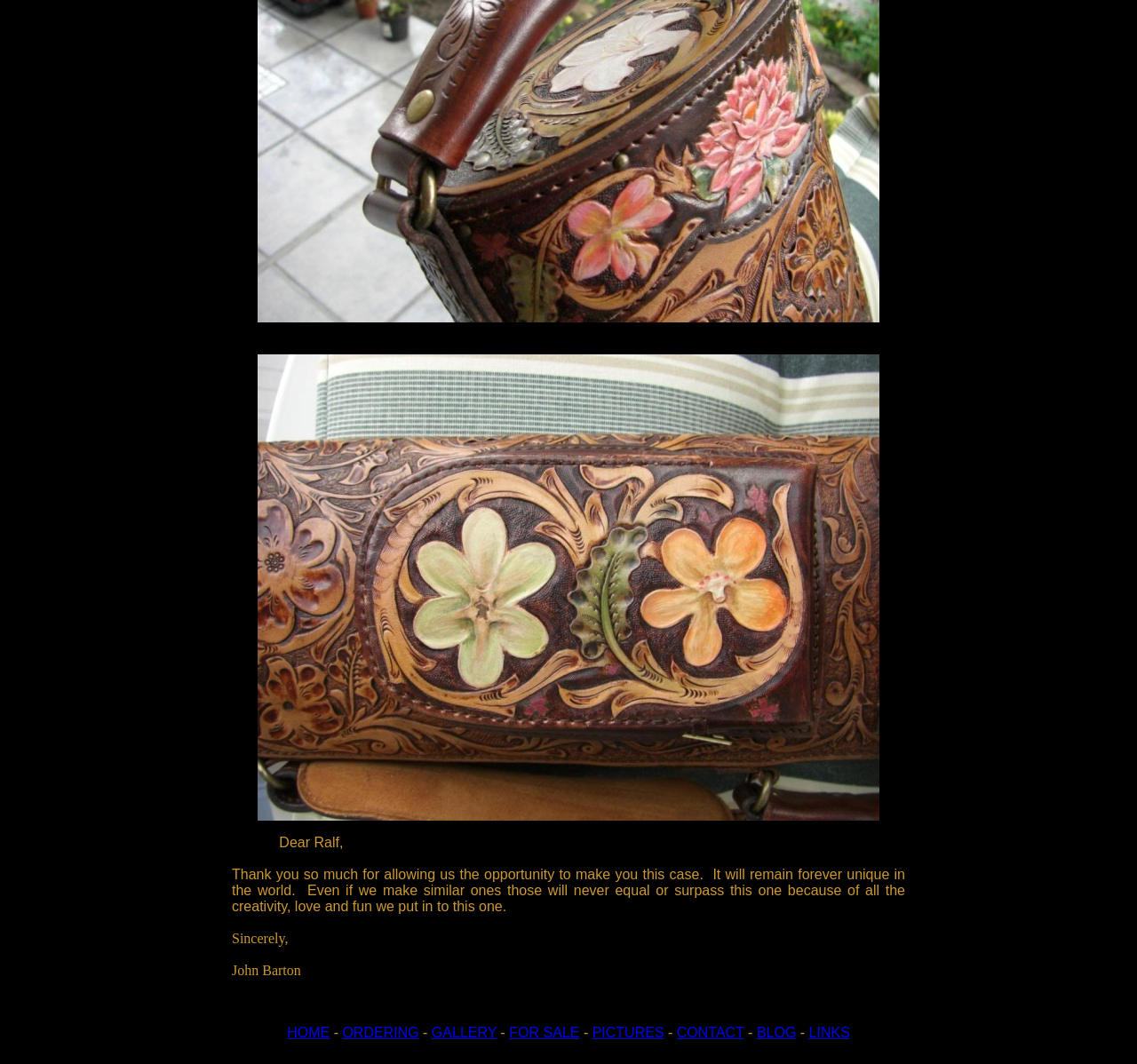Locate the bounding box coordinates of the element you need to click to accomplish the task described by this instruction: "Click on BLOG".

[0.666, 0.963, 0.7, 0.977]